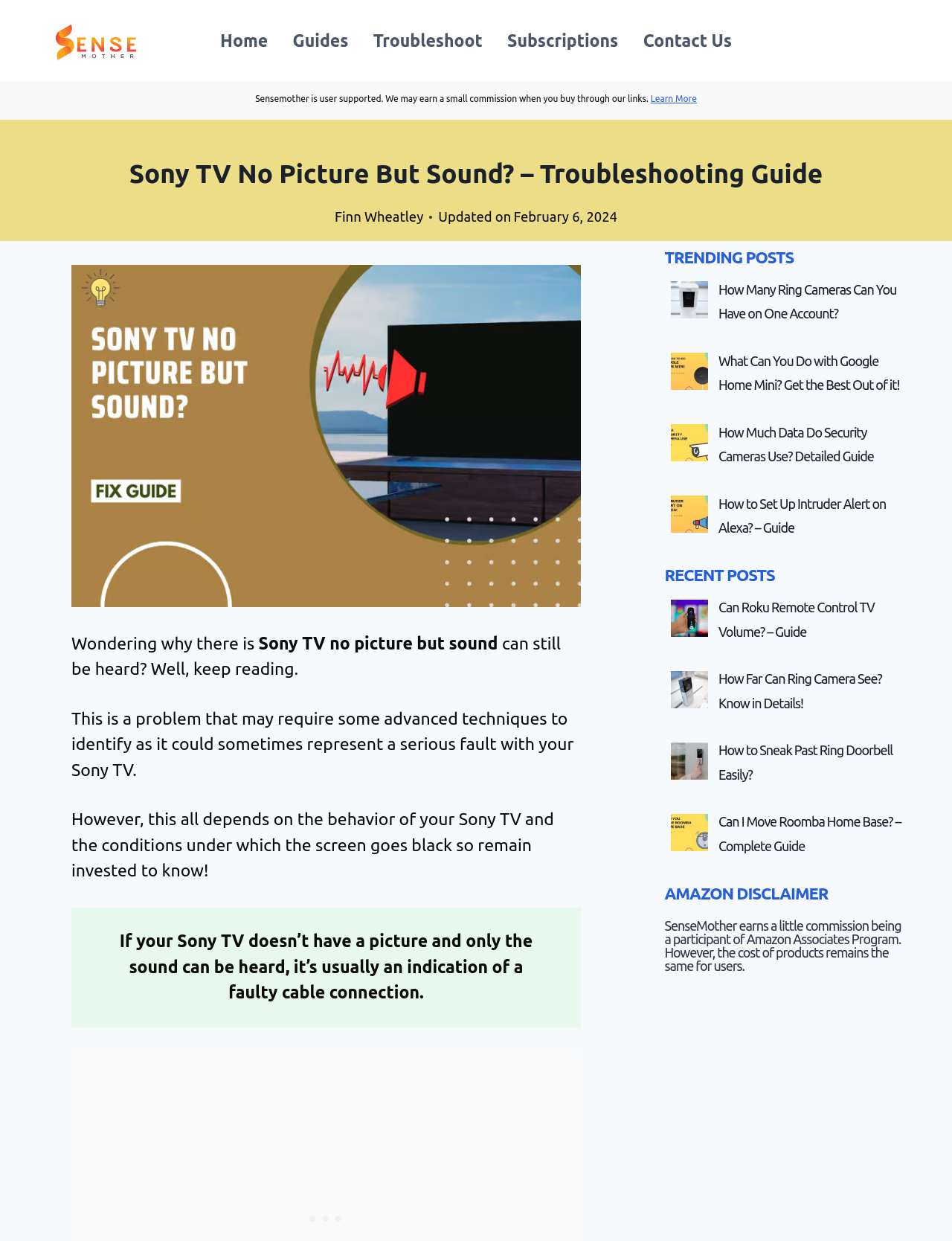What is the topic of the main article?
Please give a detailed and elaborate explanation in response to the question.

The main article's topic can be determined by reading the heading 'Sony TV No Picture But Sound? – Troubleshooting Guide' and the subsequent paragraphs that discuss the issue and provide troubleshooting tips.